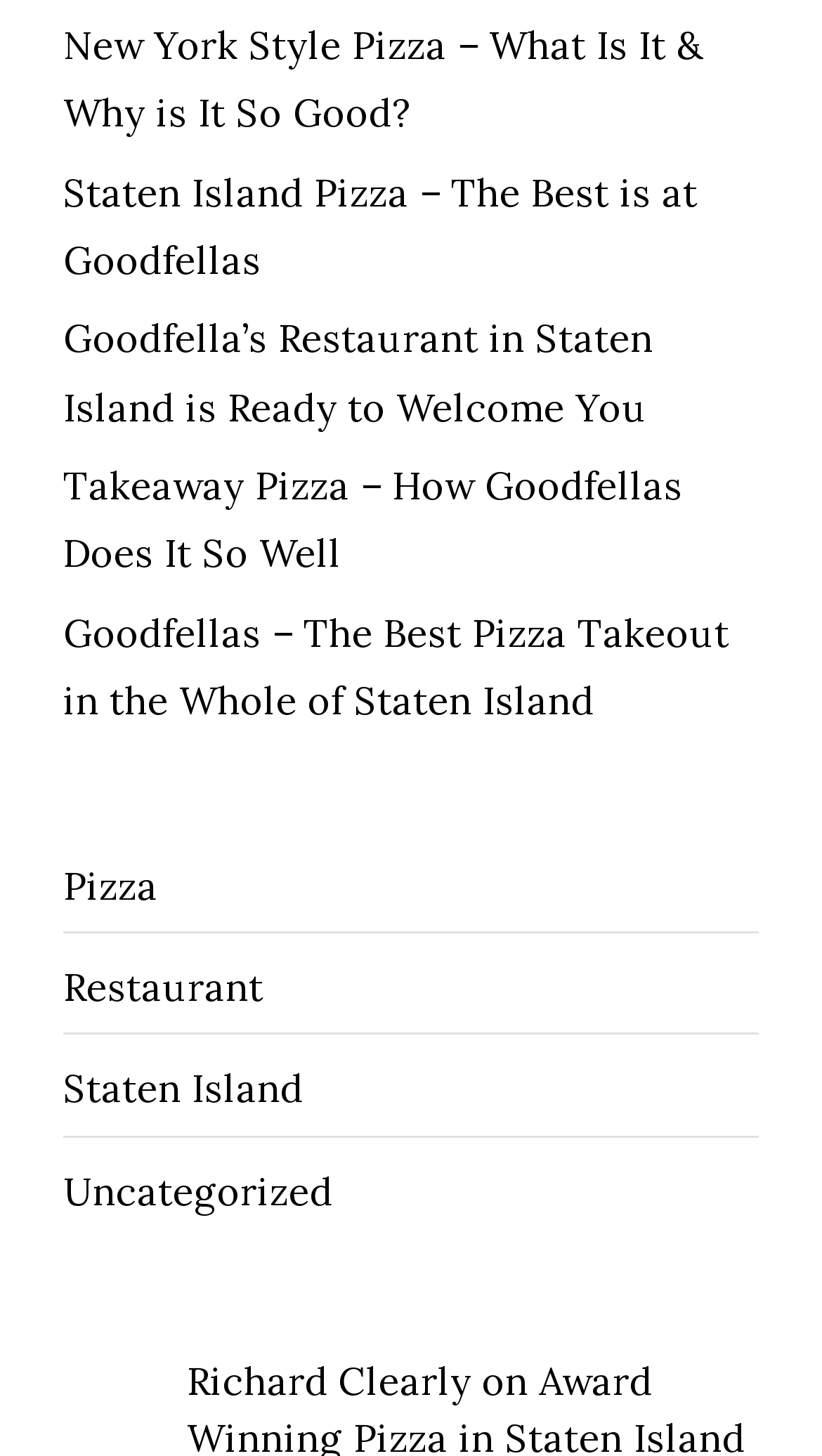Identify the bounding box coordinates for the UI element described as: "Uncategorized". The coordinates should be provided as four floats between 0 and 1: [left, top, right, bottom].

[0.077, 0.801, 0.405, 0.835]